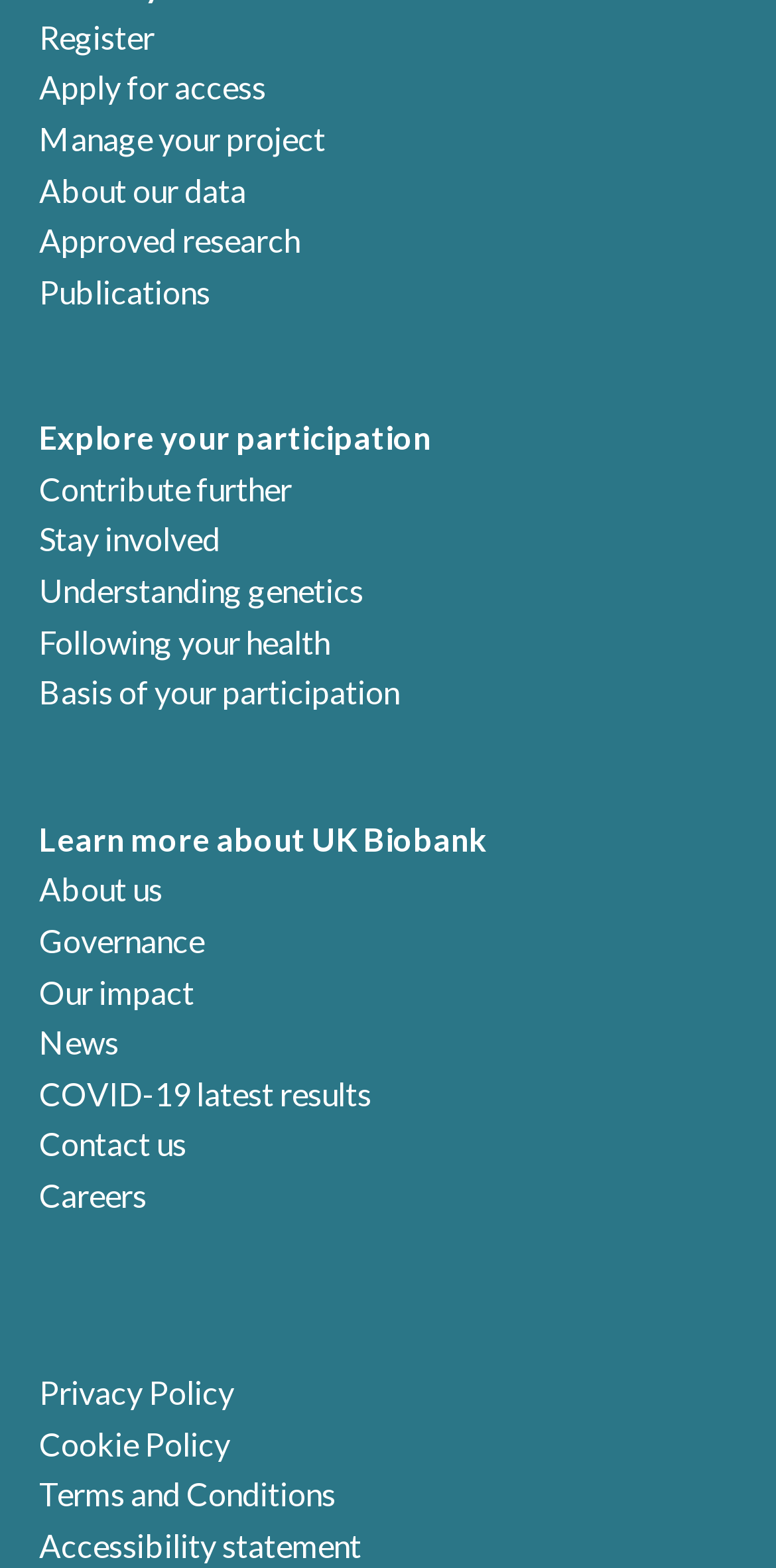Answer the following inquiry with a single word or phrase:
Is the 'Social networking cookies' checkbox checked by default?

No